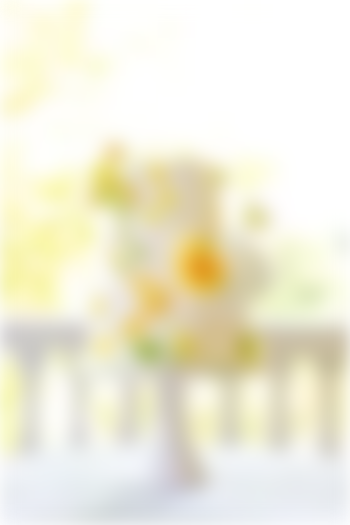Provide an in-depth description of the image.

The image features a beautifully designed cake, aptly named the "lemon summer wedding" cake. The cake is elegantly crafted, showcasing layers decorated with soft yellow and white hues, reminiscent of a bright summer day. Adorned with delicate floral motifs, including touches of orange and green, it captures a light and joyful aesthetic perfect for a summer wedding celebration. The cake is displayed on a simple yet classy pedestal, complementing its design. The background conveys a warm, sunny atmosphere, enhancing the cake's inviting appeal.